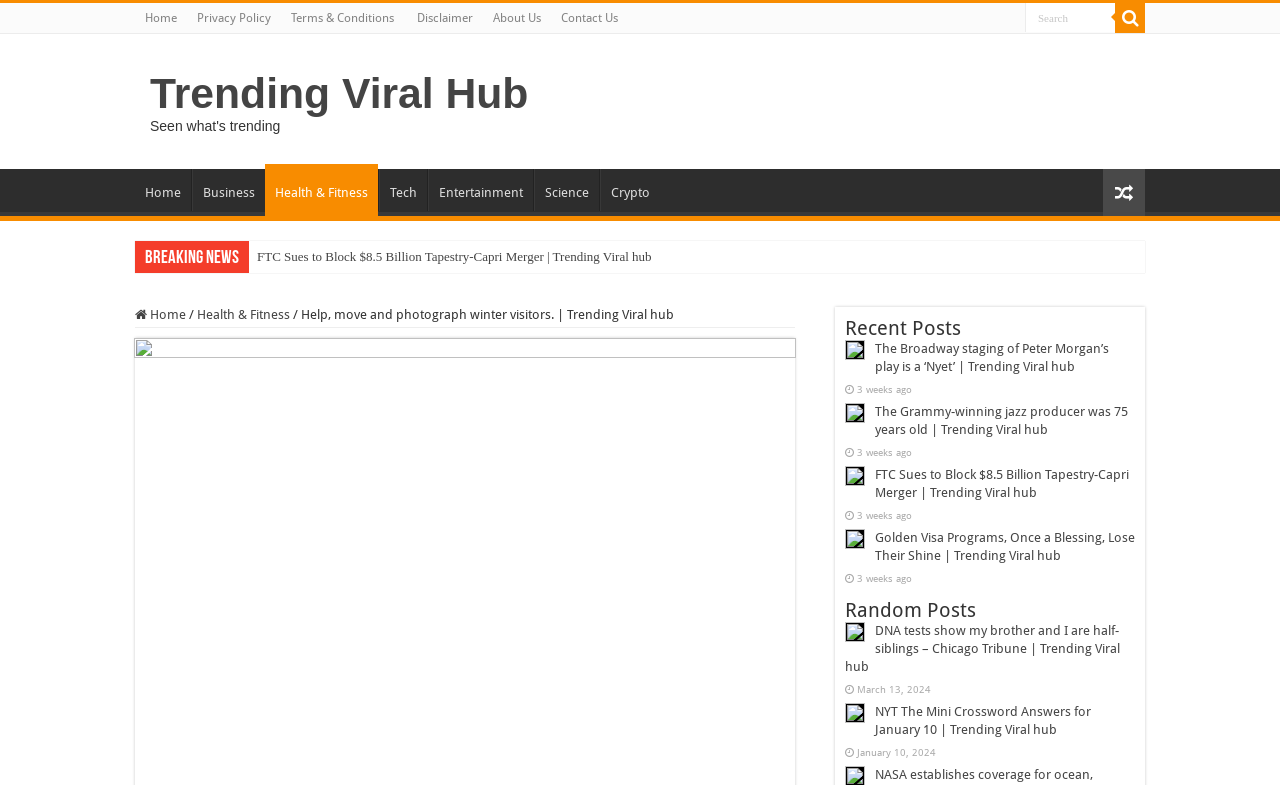How many categories are listed on the webpage?
Look at the webpage screenshot and answer the question with a detailed explanation.

I counted the number of link elements under the heading 'Trending Viral Hub Seen what's trending' and found 7 categories: Home, Business, Health & Fitness, Tech, Entertainment, Science, and Crypto.